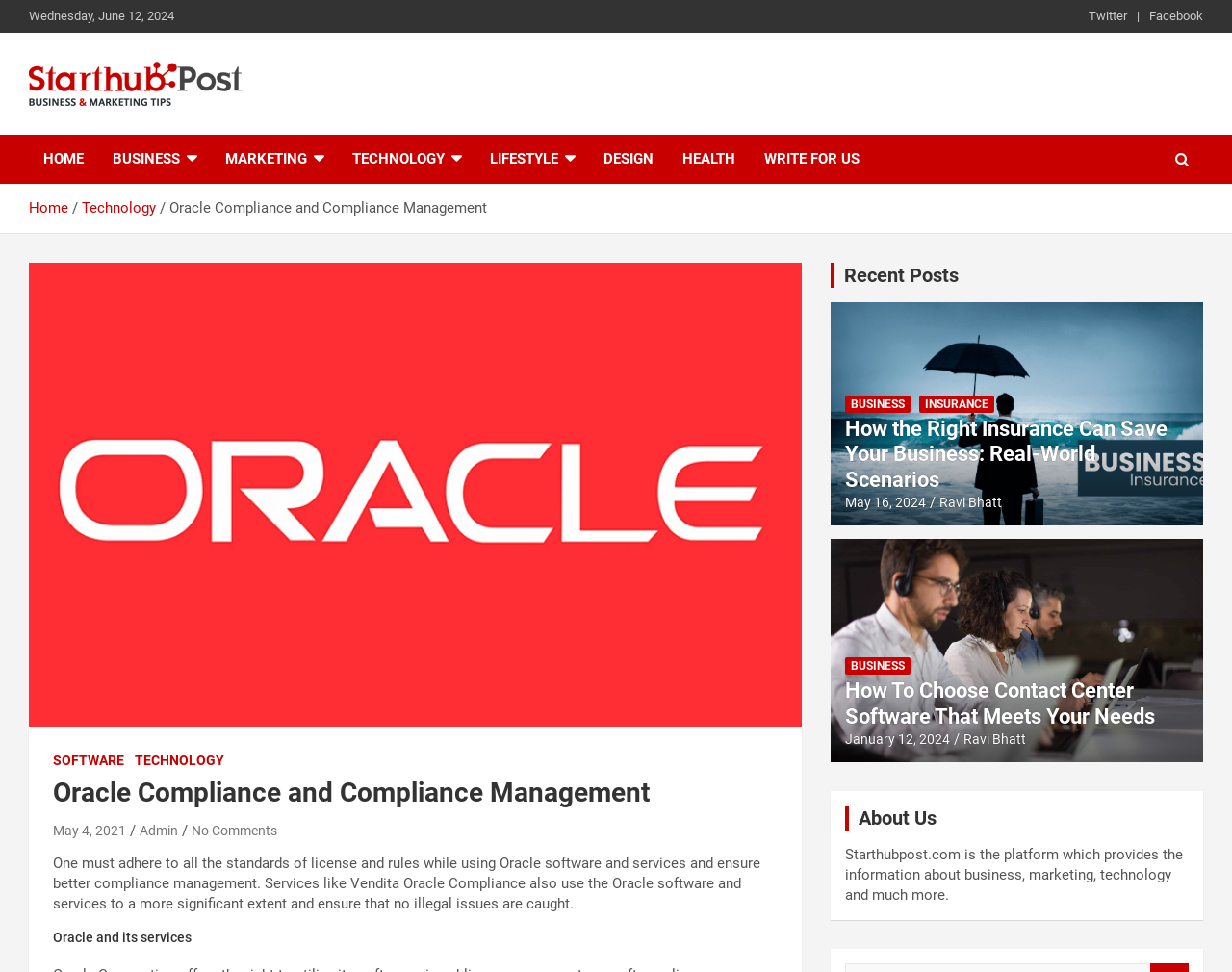Identify the bounding box coordinates of the area you need to click to perform the following instruction: "Go to HOME page".

[0.023, 0.139, 0.08, 0.189]